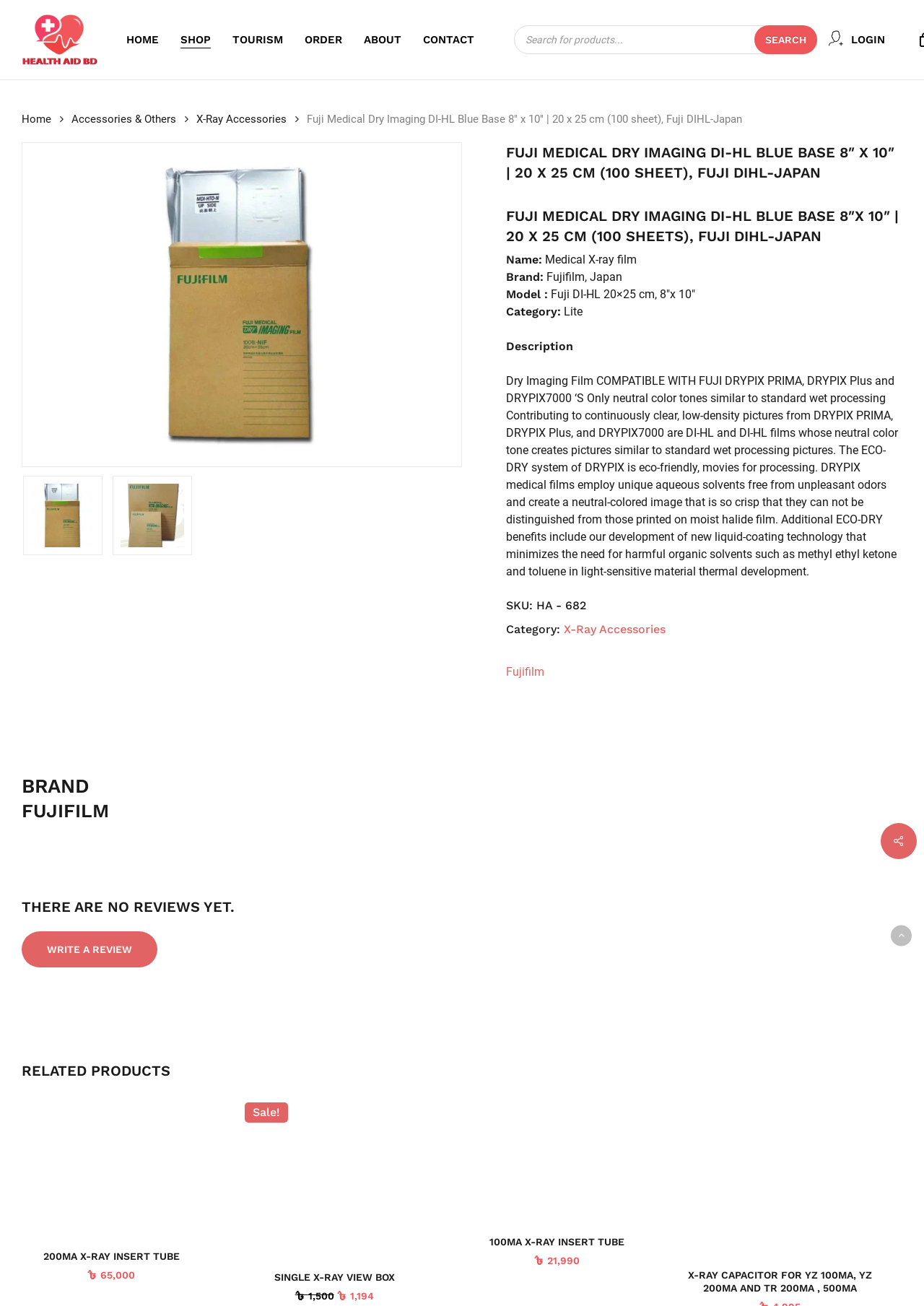What is the price of the 'Single X-Ray view Box'?
Relying on the image, give a concise answer in one word or a brief phrase.

৳ 1,194